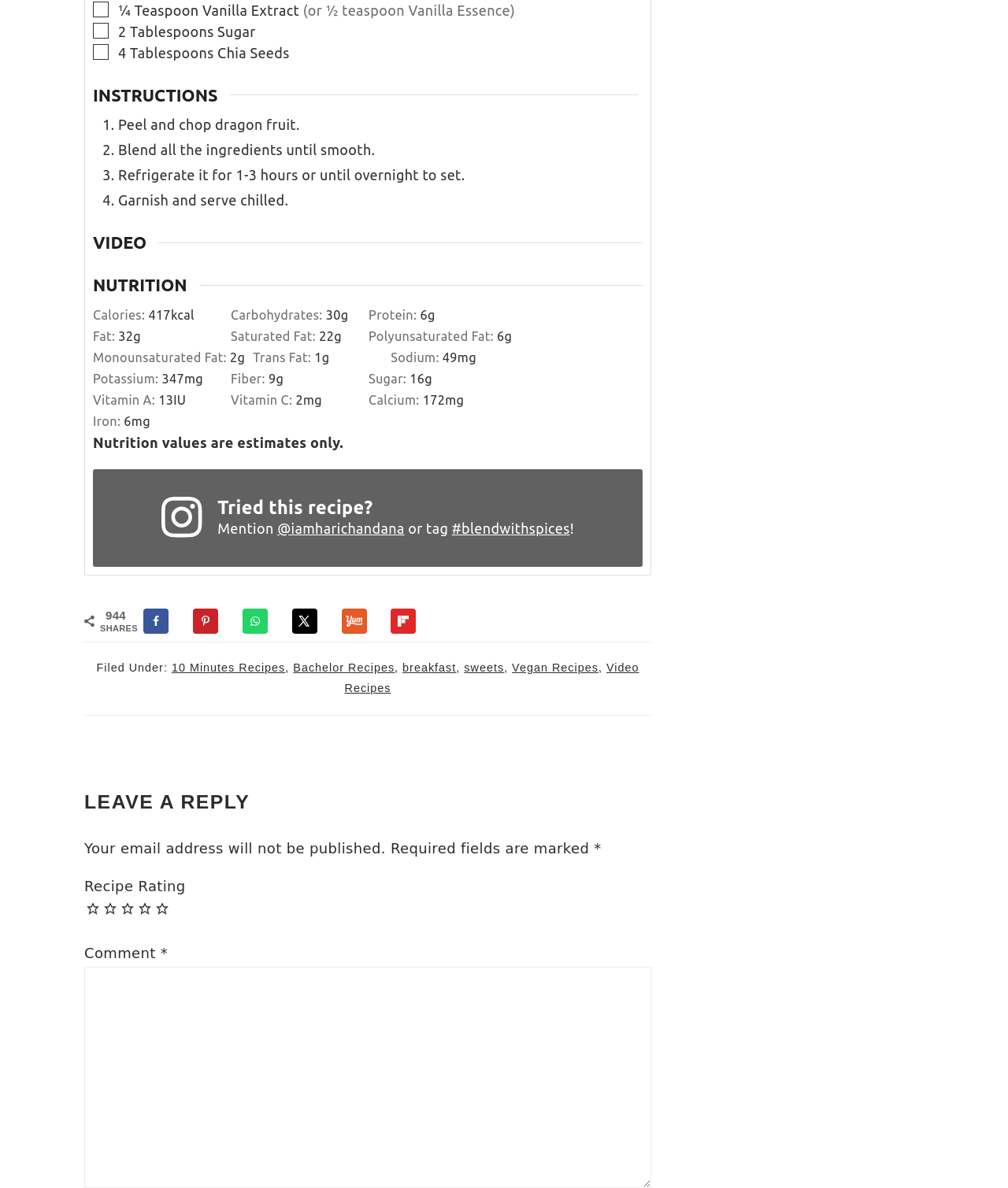Please identify the bounding box coordinates of the clickable area that will allow you to execute the instruction: "Click the button to save to Pinterest".

[0.191, 0.512, 0.23, 0.533]